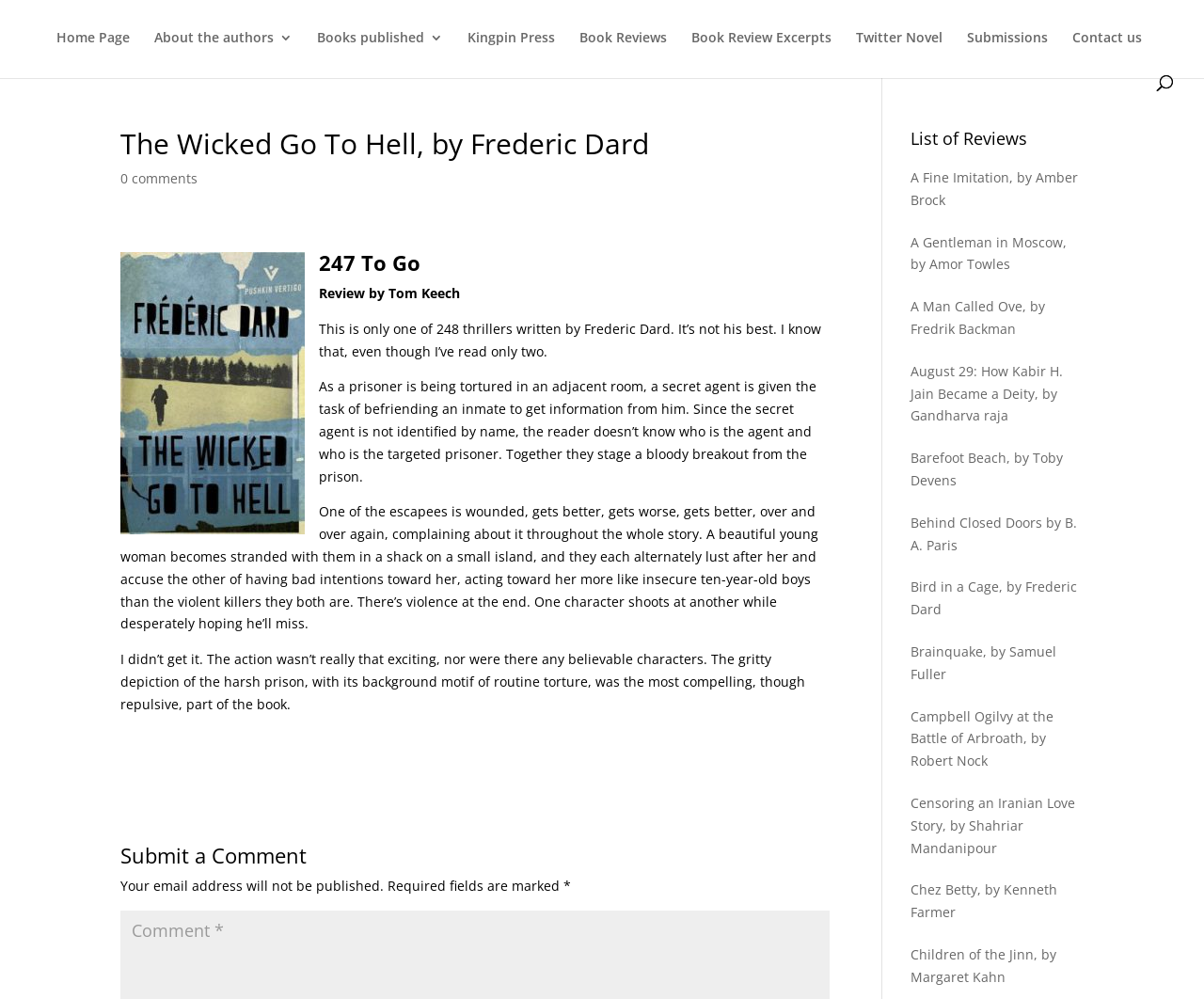What is the title of the book being reviewed?
Please answer the question with a single word or phrase, referencing the image.

The Wicked Go To Hell